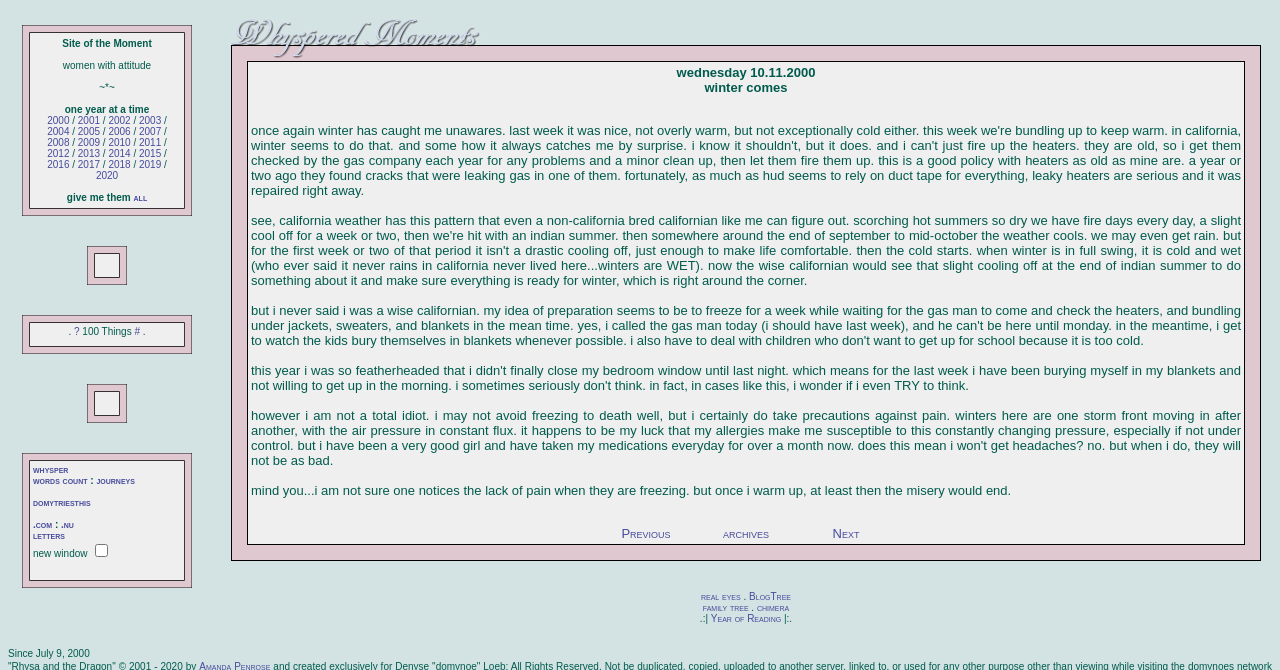What is the purpose of the links on the webpage?
Using the image, answer in one word or phrase.

To access different years